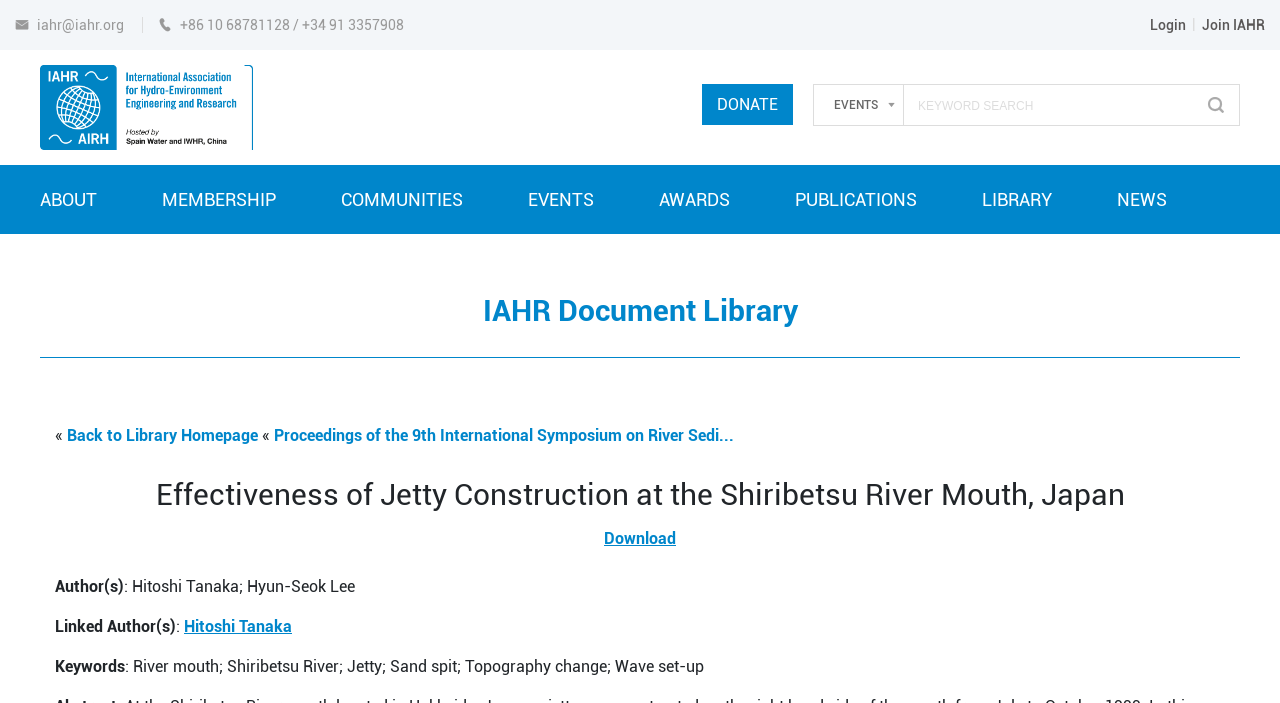Who are the authors of this document?
Look at the image and answer the question using a single word or phrase.

Hitoshi Tanaka; Hyun-Seok Lee